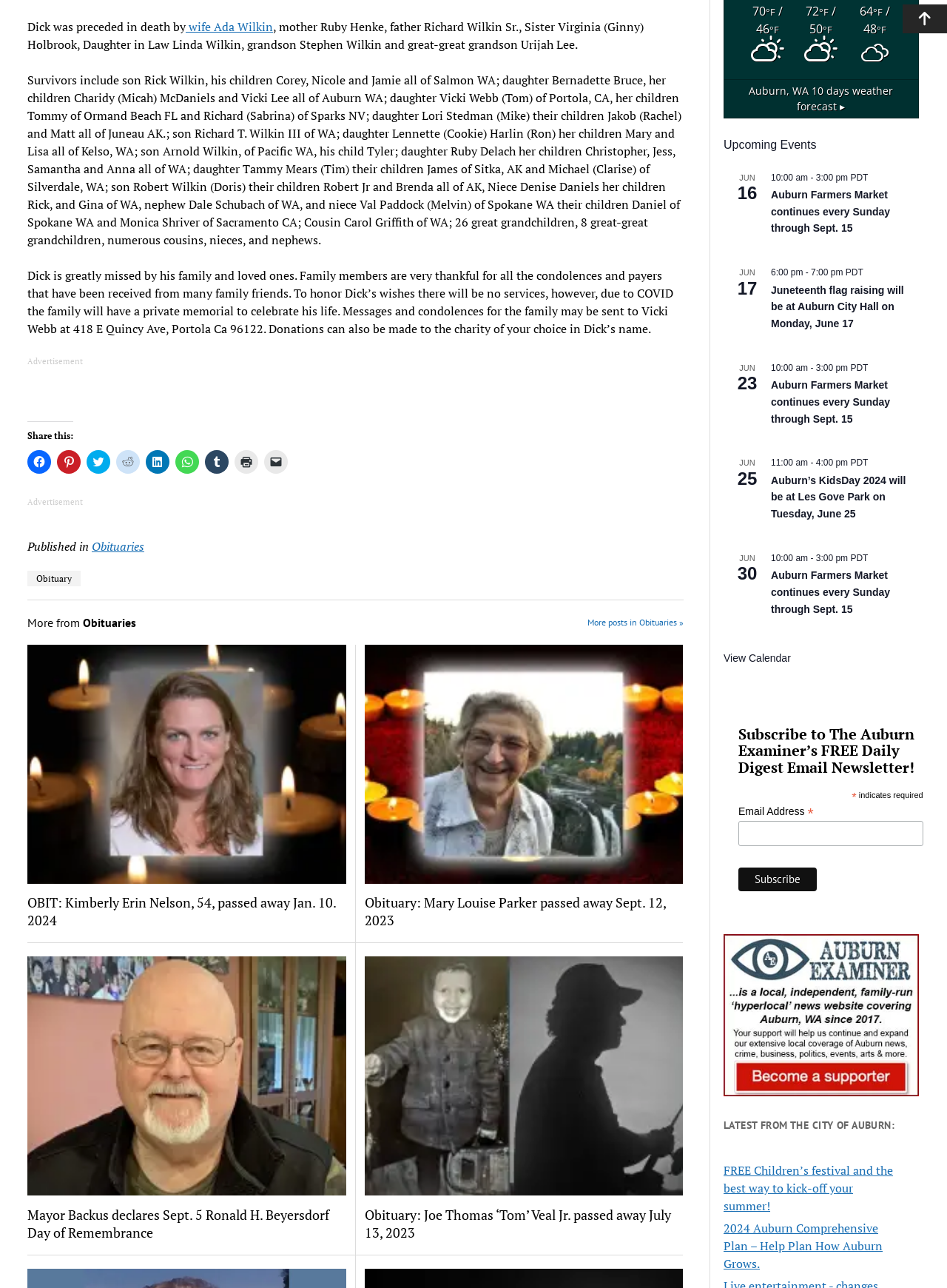Respond to the question below with a concise word or phrase:
What is the current weather condition?

Partly Cloudy